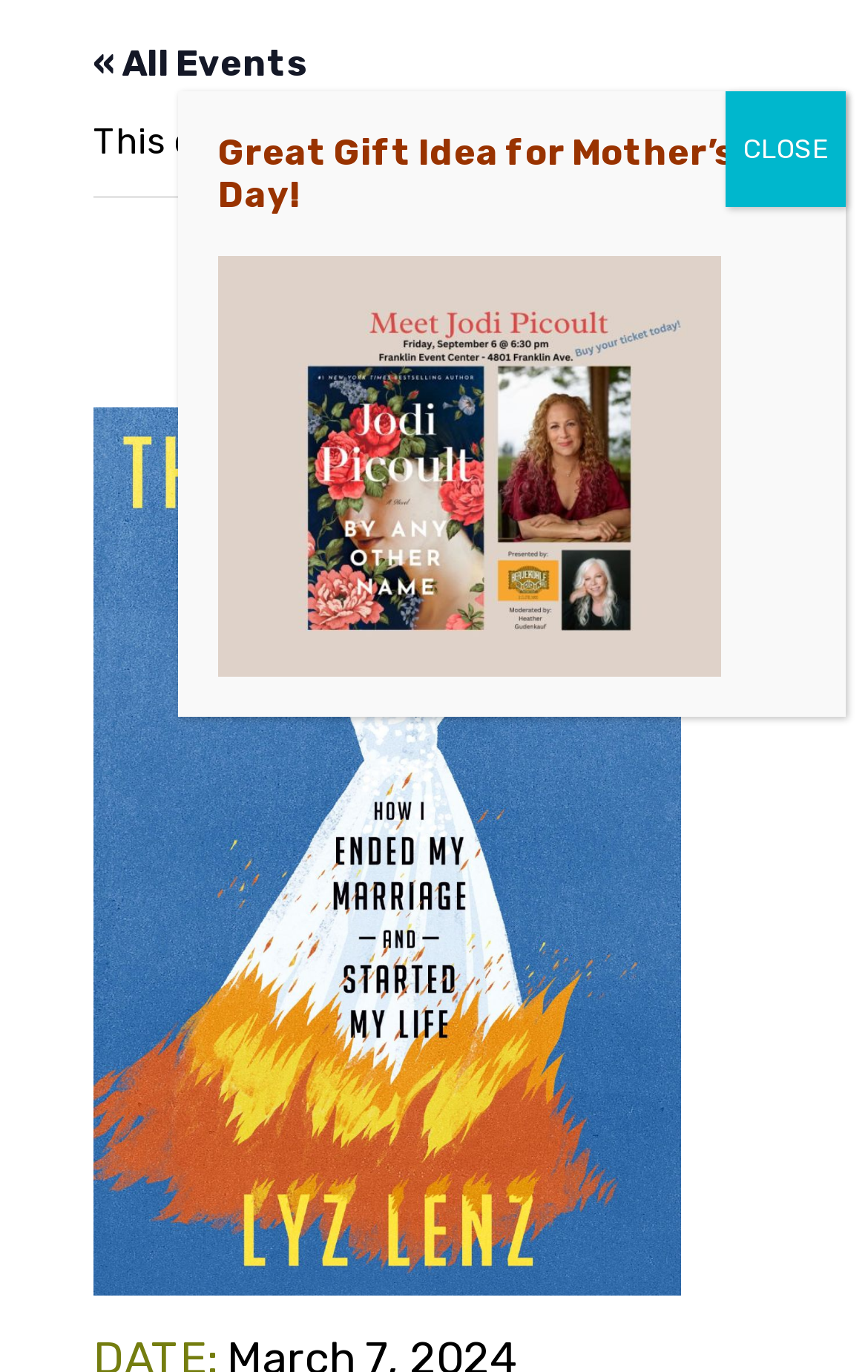Given the following UI element description: "alt="sumnima.studio"", find the bounding box coordinates in the webpage screenshot.

None